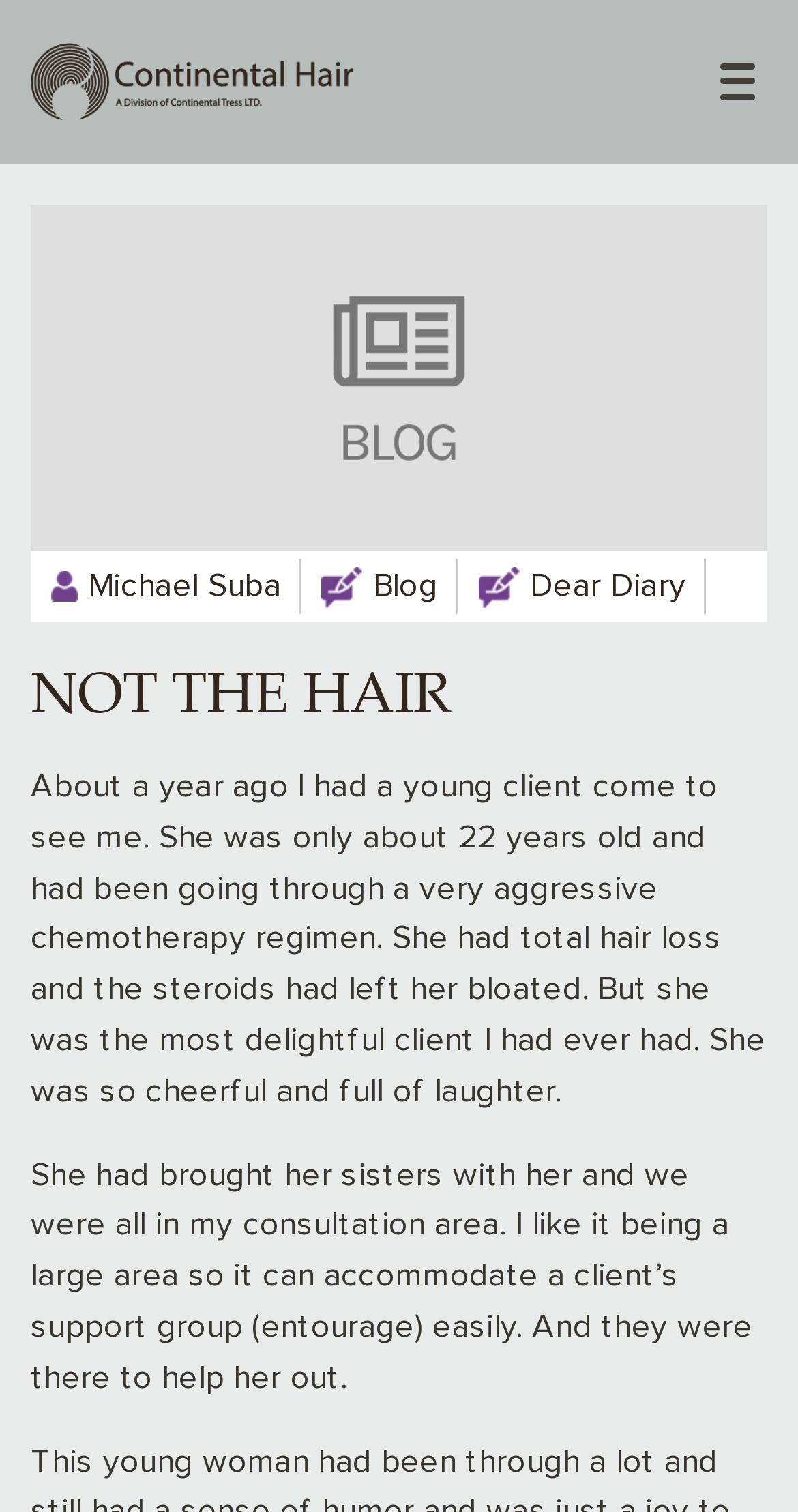Find the bounding box coordinates for the element that must be clicked to complete the instruction: "explore Contressa products". The coordinates should be four float numbers between 0 and 1, indicated as [left, top, right, bottom].

[0.051, 0.265, 1.0, 0.311]